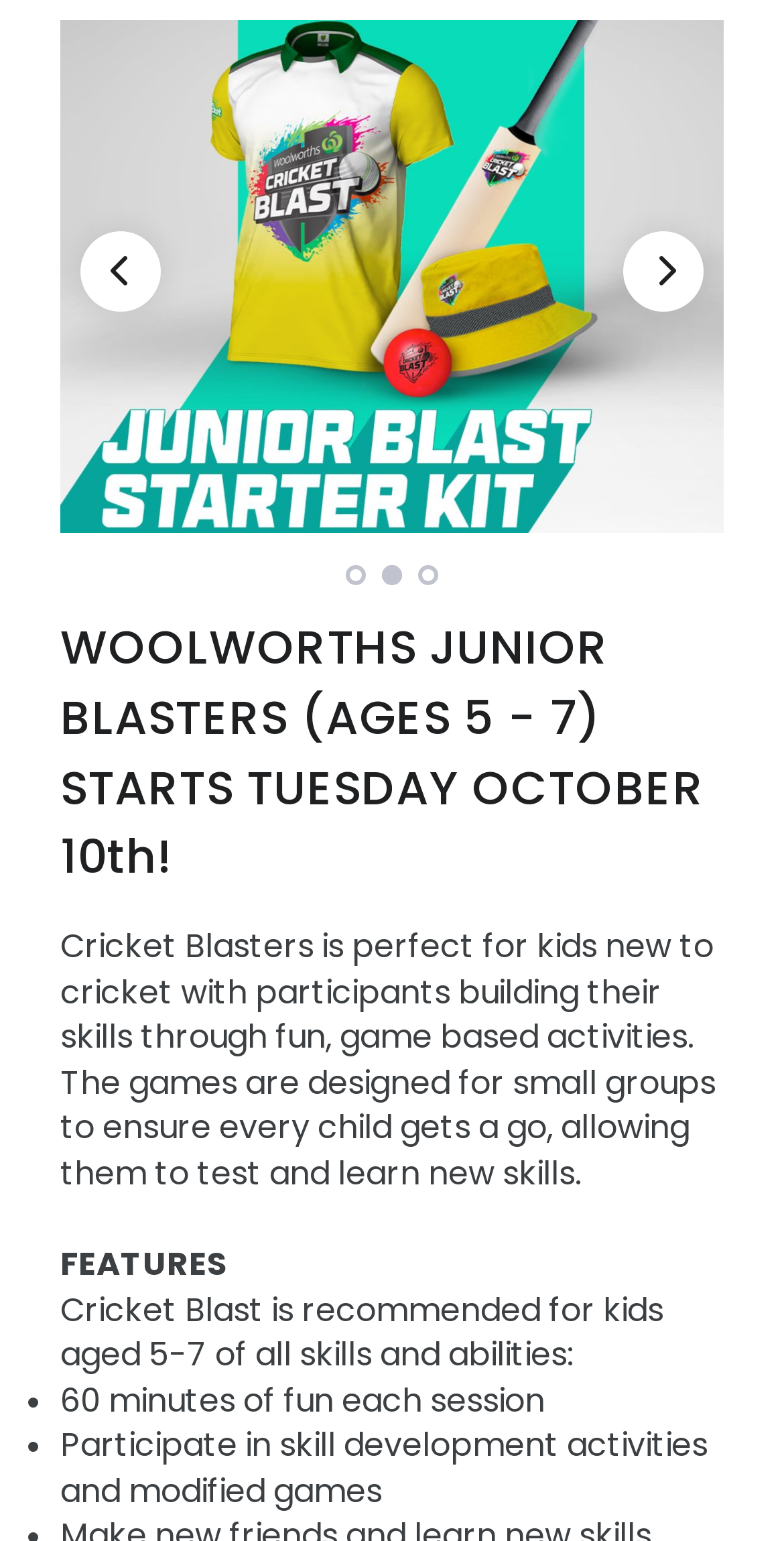Show the bounding box coordinates for the HTML element as described: "Fixture".

[0.128, 0.163, 0.233, 0.188]